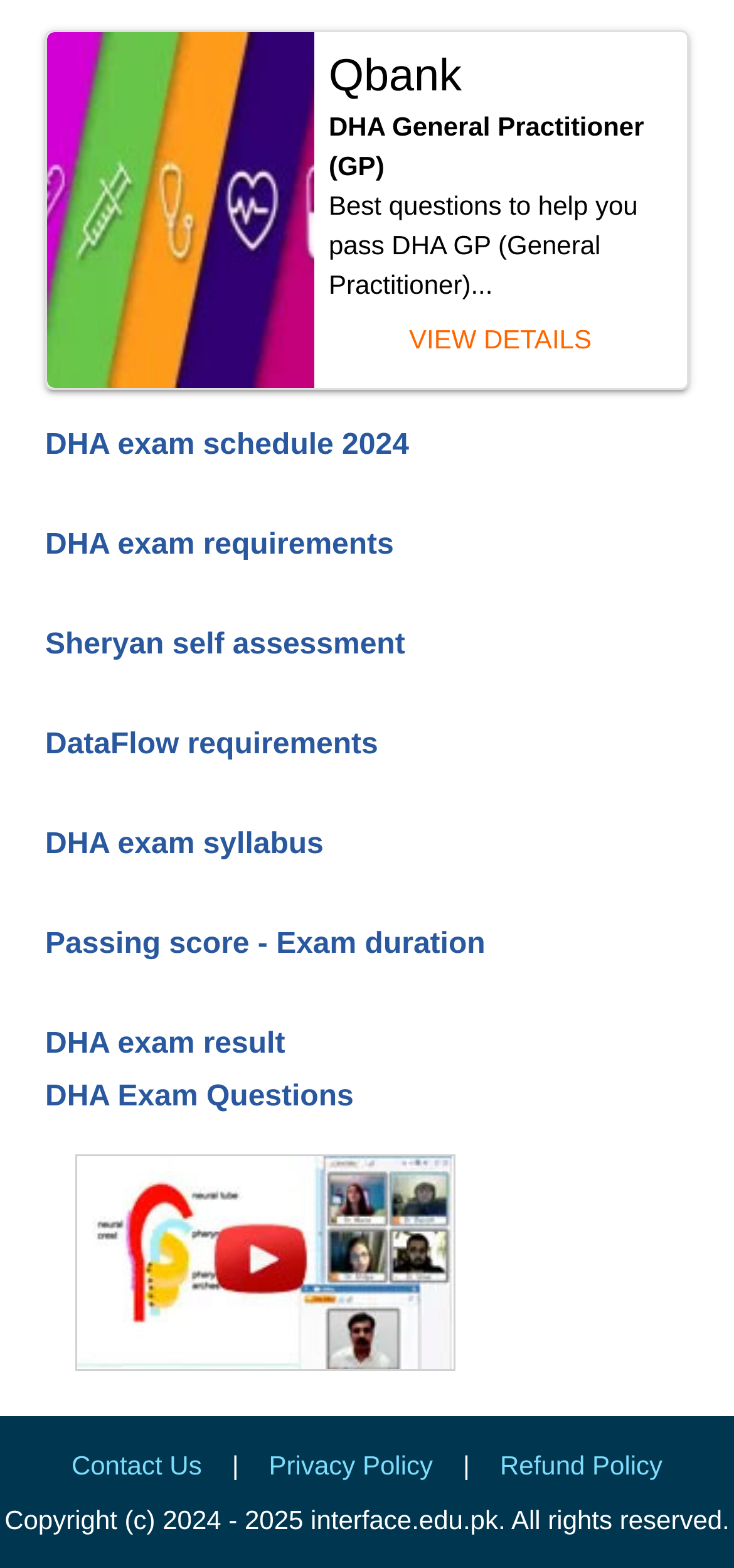Bounding box coordinates should be provided in the format (top-left x, top-left y, bottom-right x, bottom-right y) with all values between 0 and 1. Identify the bounding box for this UI element: DHA exam syllabus

[0.062, 0.529, 0.441, 0.549]